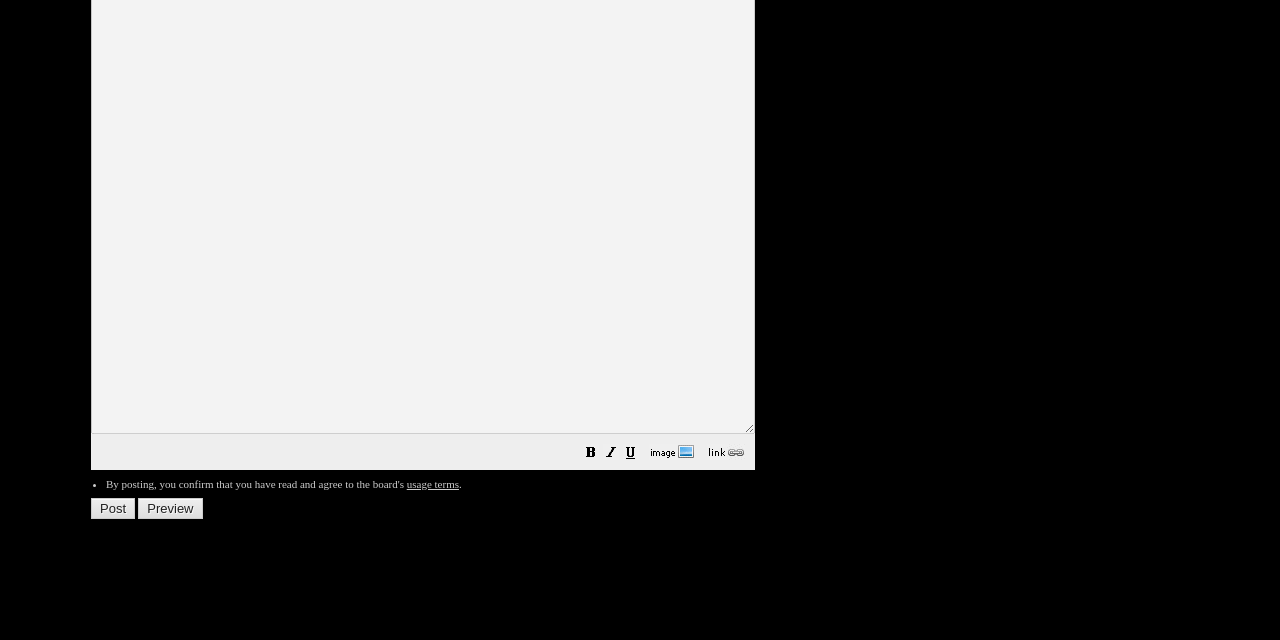Find the bounding box coordinates for the UI element that matches this description: "alt="Add a Link"".

[0.552, 0.699, 0.582, 0.723]